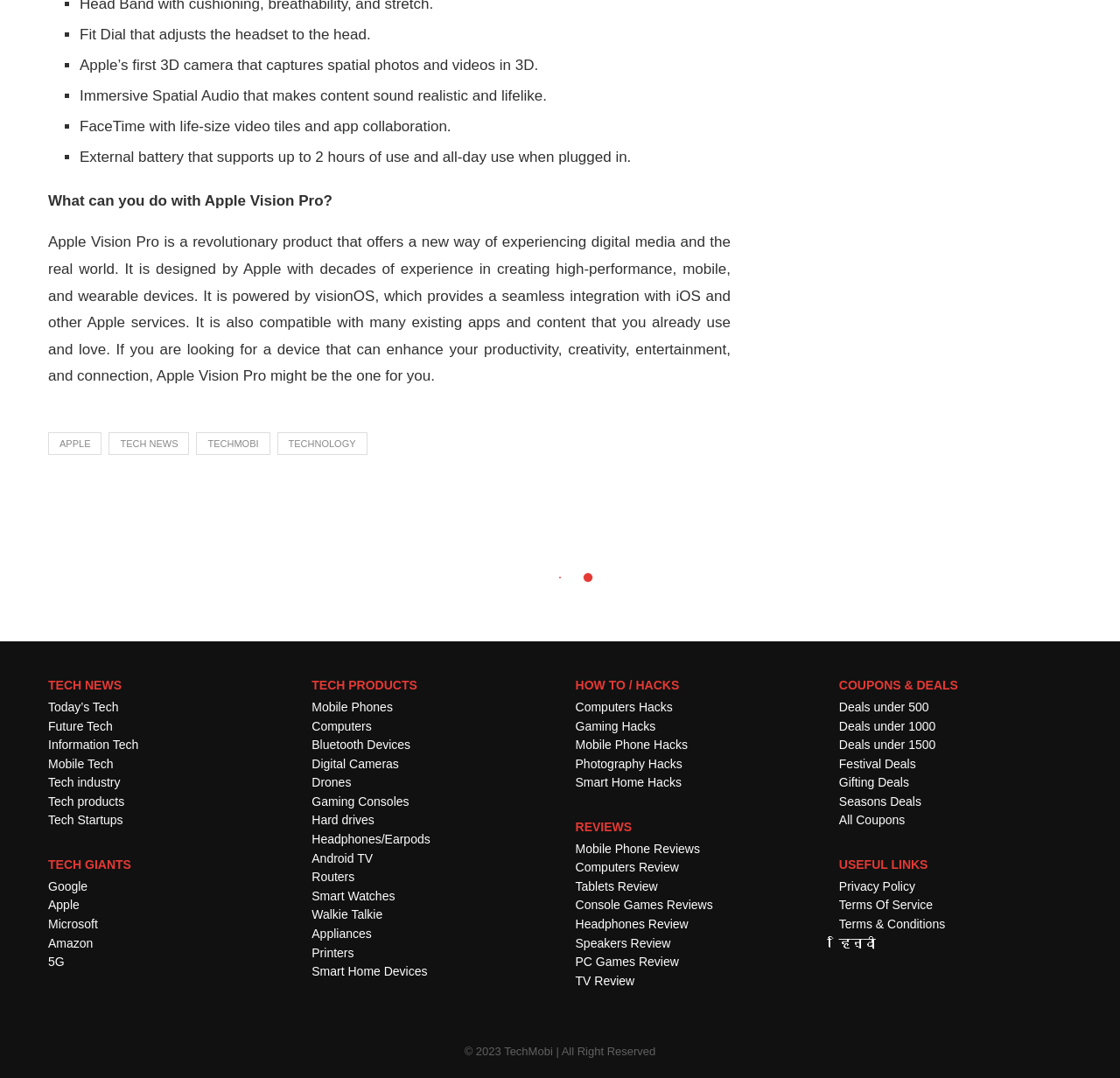Could you highlight the region that needs to be clicked to execute the instruction: "Learn about 'Mobile Phones'"?

[0.278, 0.649, 0.351, 0.662]